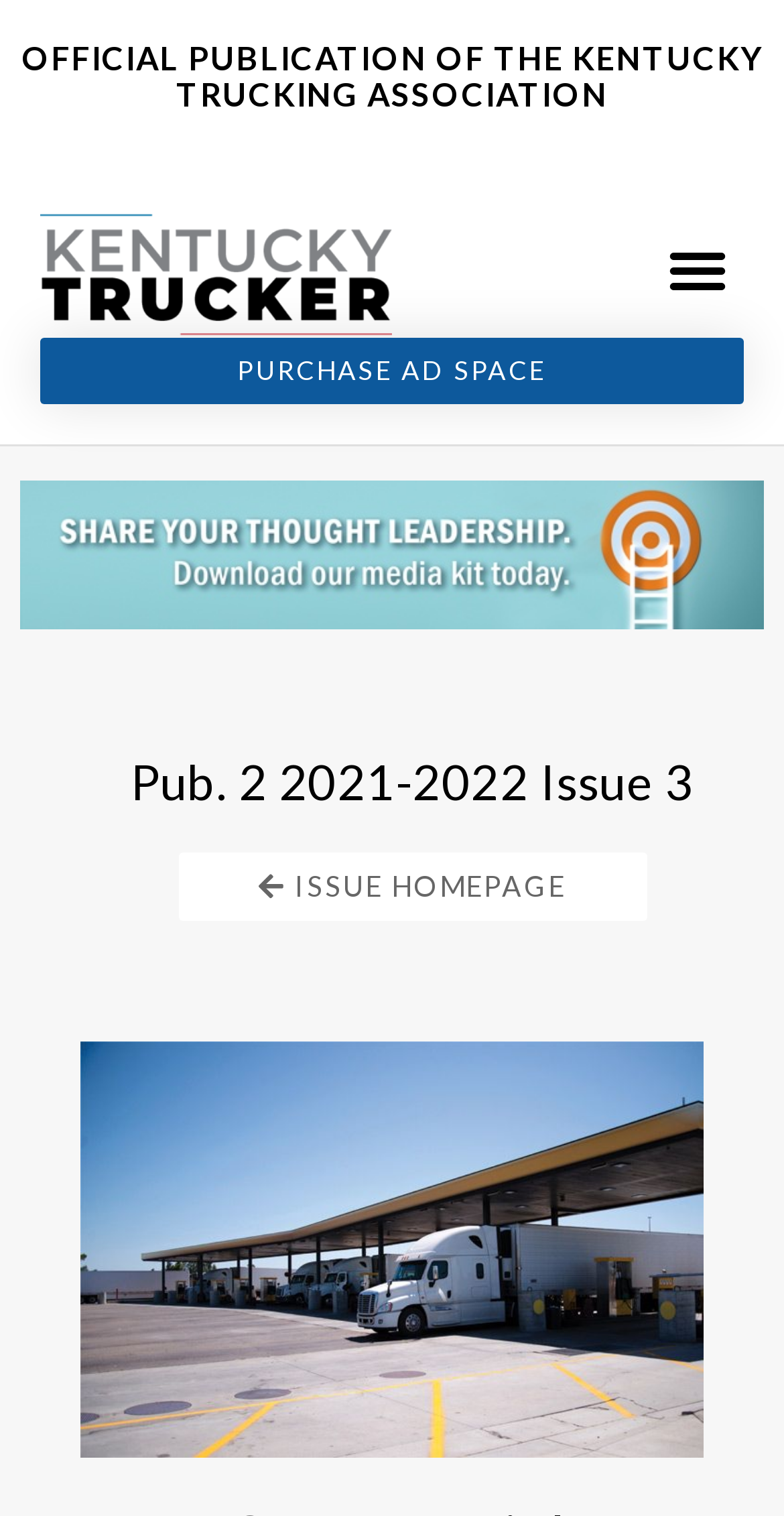Is the menu toggle button expanded?
Use the information from the image to give a detailed answer to the question.

I found the answer by looking at the button element with the description 'Menu Toggle'. The 'expanded' property of this element is set to 'False', which means the menu toggle button is not expanded.